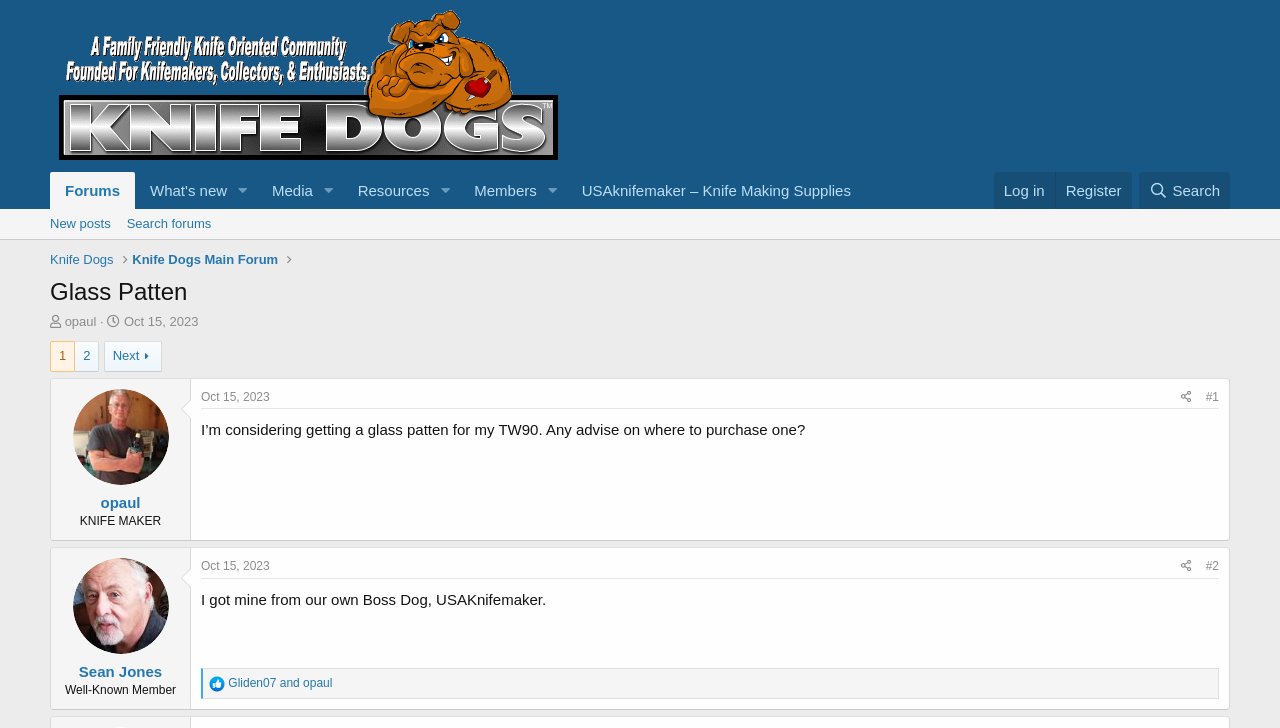Who started the thread?
Look at the image and answer with only one word or phrase.

opaul